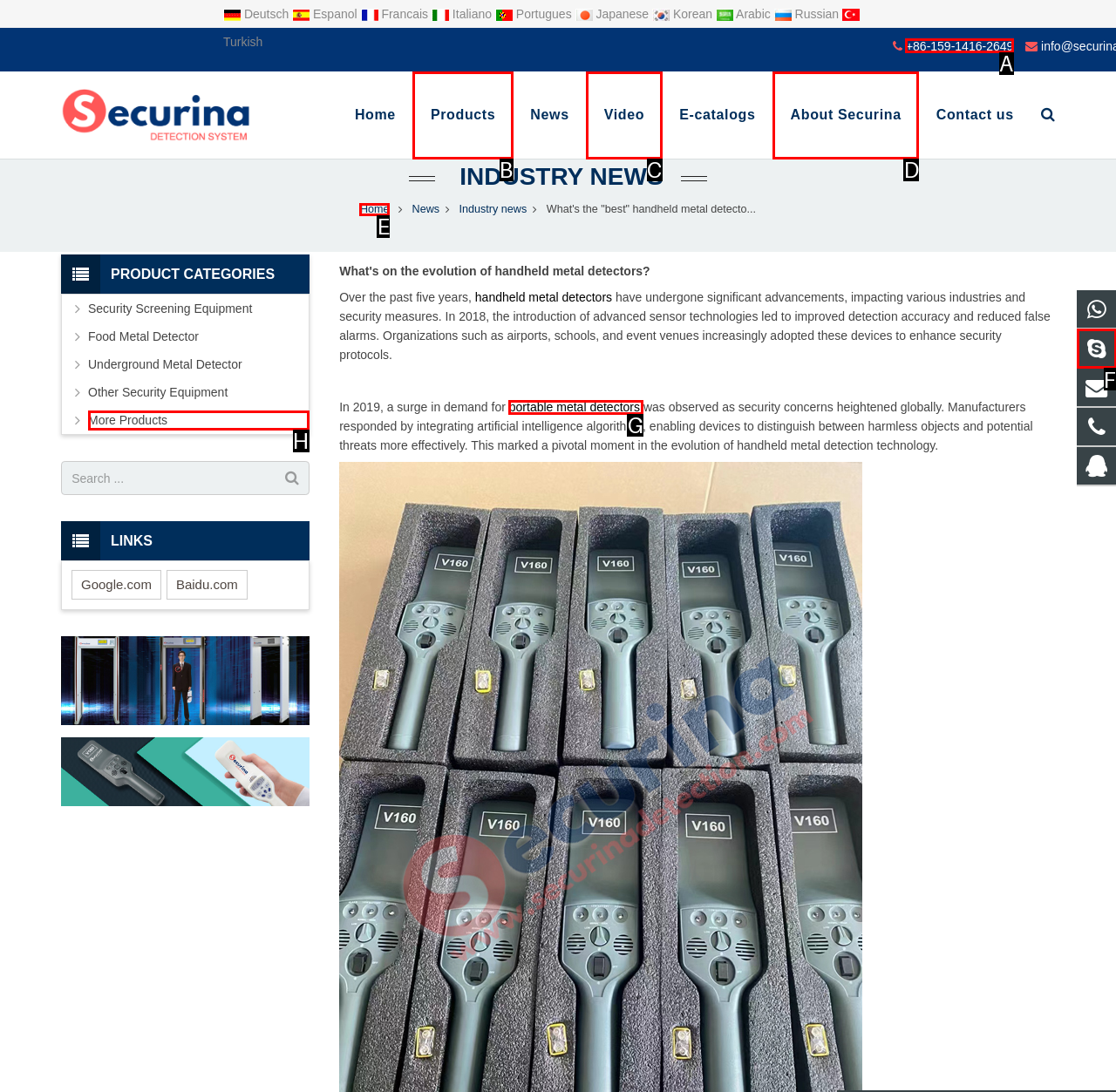Identify the letter of the UI element that fits the description: portable metal detectors
Respond with the letter of the option directly.

G